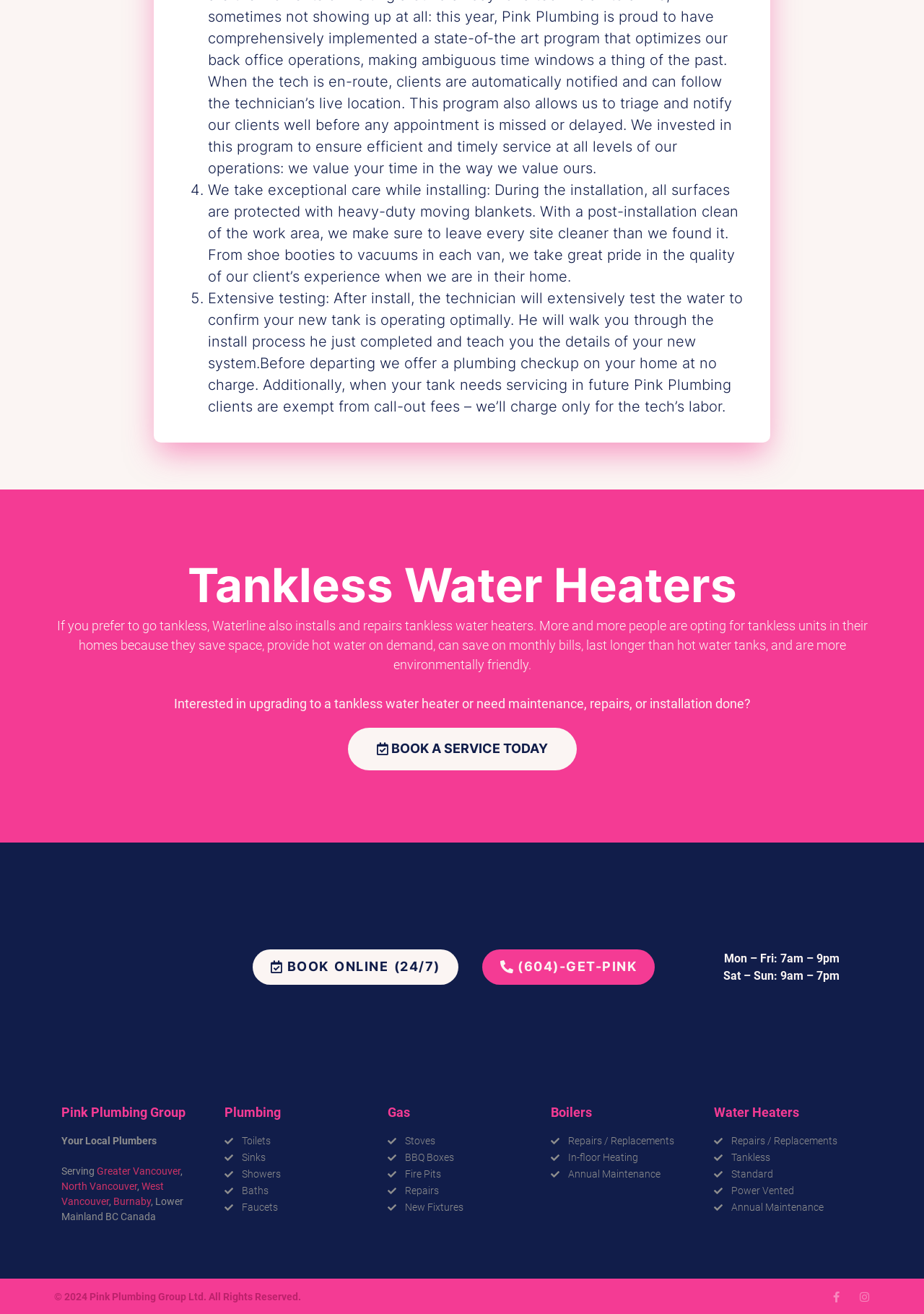Determine the bounding box coordinates of the area to click in order to meet this instruction: "Explore Criminal Litigation".

None